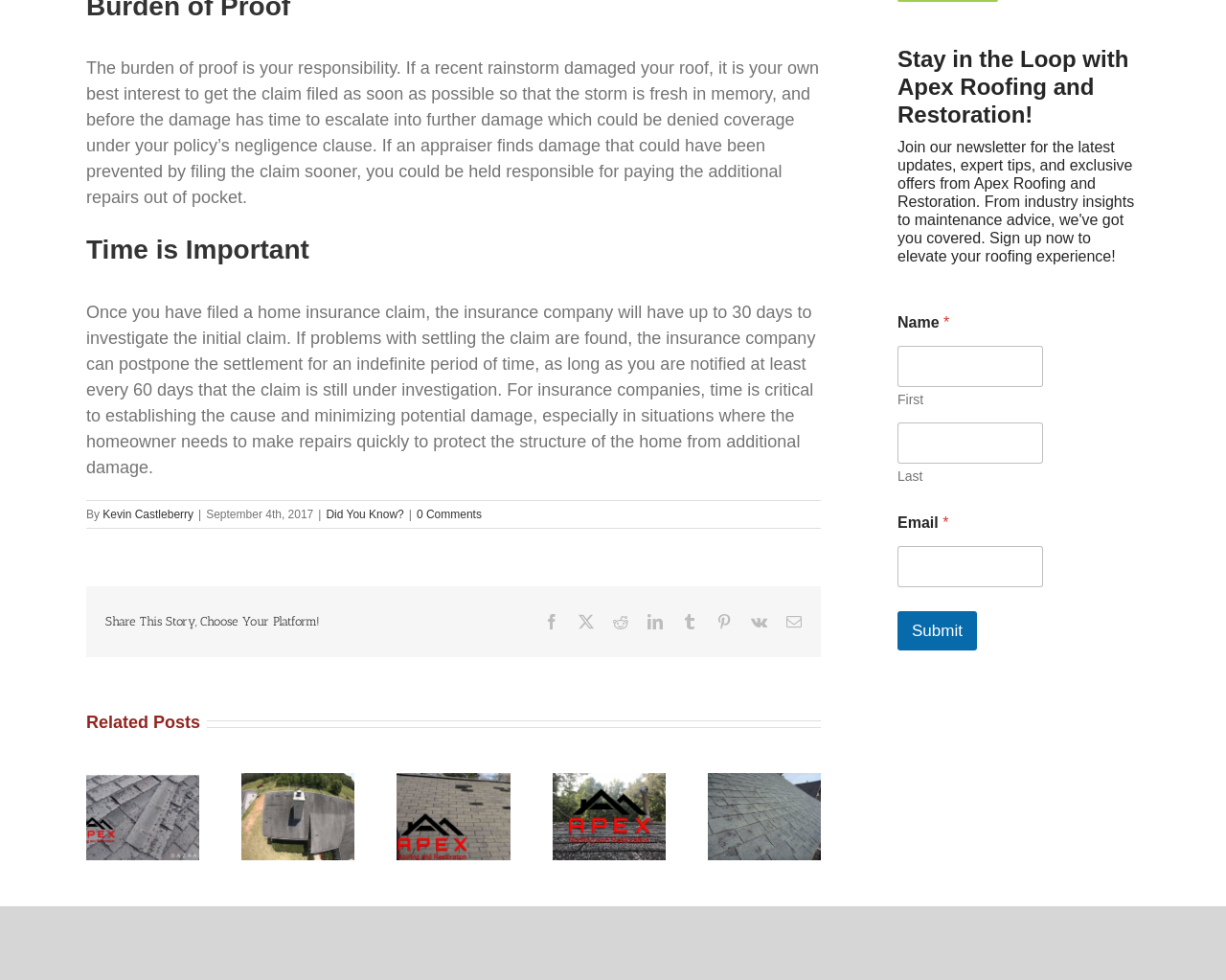Who wrote the article 'Time is Important'?
Use the information from the image to give a detailed answer to the question.

The author of the article 'Time is Important' is Kevin Castleberry, as indicated by the link 'Kevin Castleberry' below the heading 'Time is Important'.